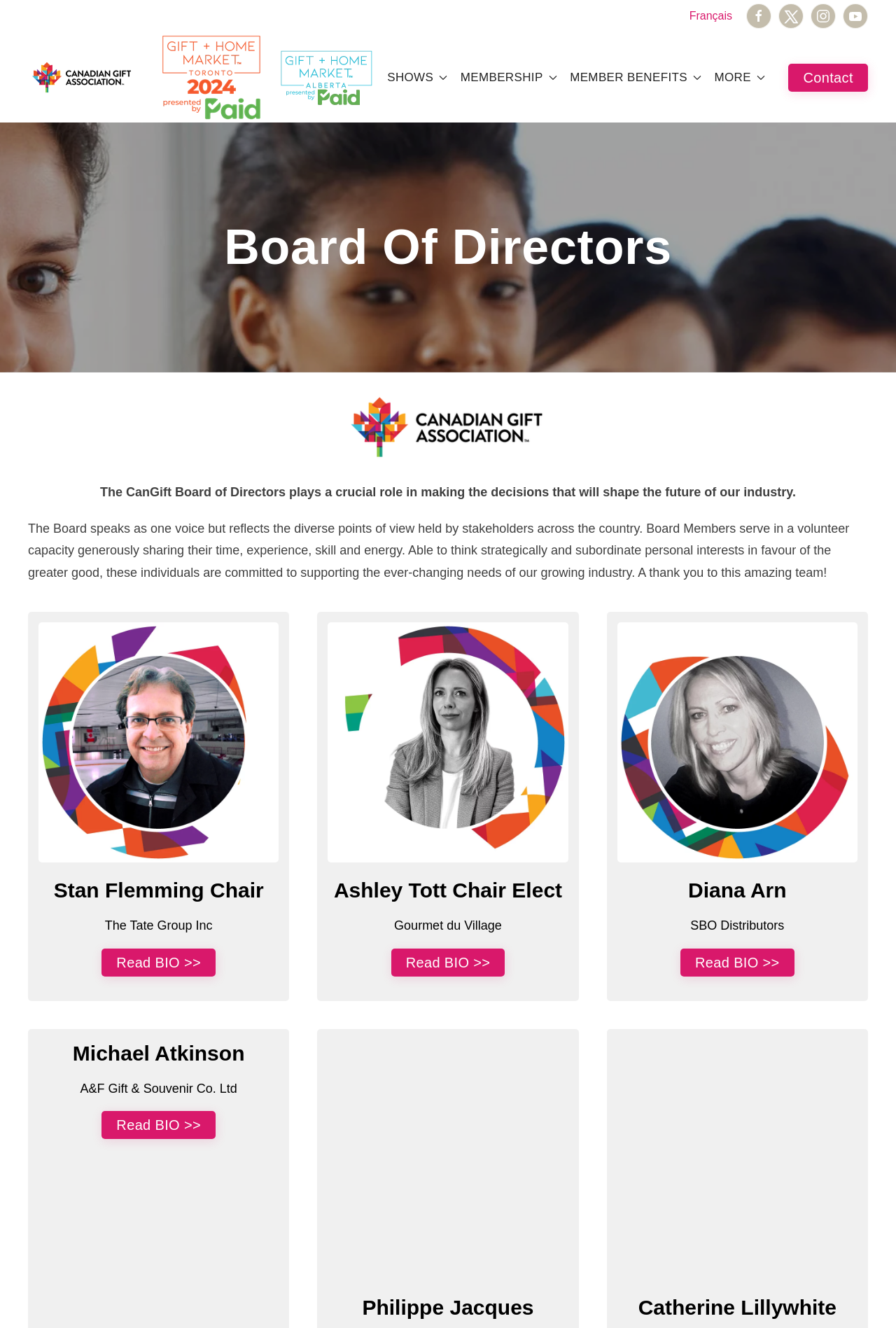Can you give a comprehensive explanation to the question given the content of the image?
How many Board Members are listed on this page?

I found the answer by counting the number of Board Members listed on the page. There are six members listed, including Stan Flemming, Ashley Tott, Diana Arn, Michael Atkinson, Philippe Jacques, and Catherine Lillywhite.